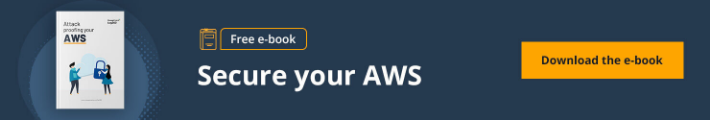What is the design style of the illustration?
Please provide a full and detailed response to the question.

The caption describes the illustration as having a 'sleek layout with a modern illustration', indicating that the design style of the illustration is modern and sleek.